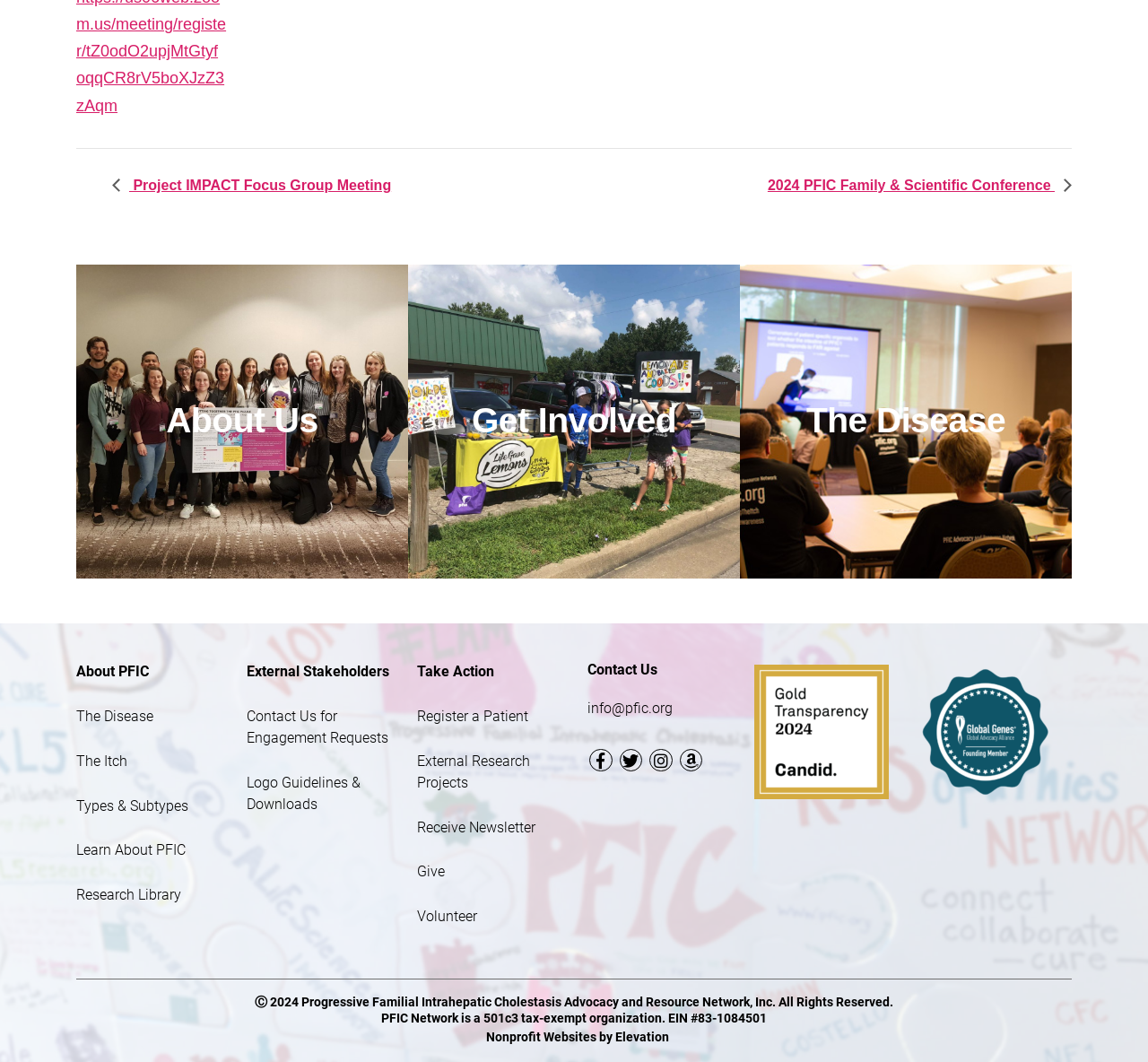What type of organization is PFIC Network?
Based on the image, give a one-word or short phrase answer.

501c3 tax-exempt